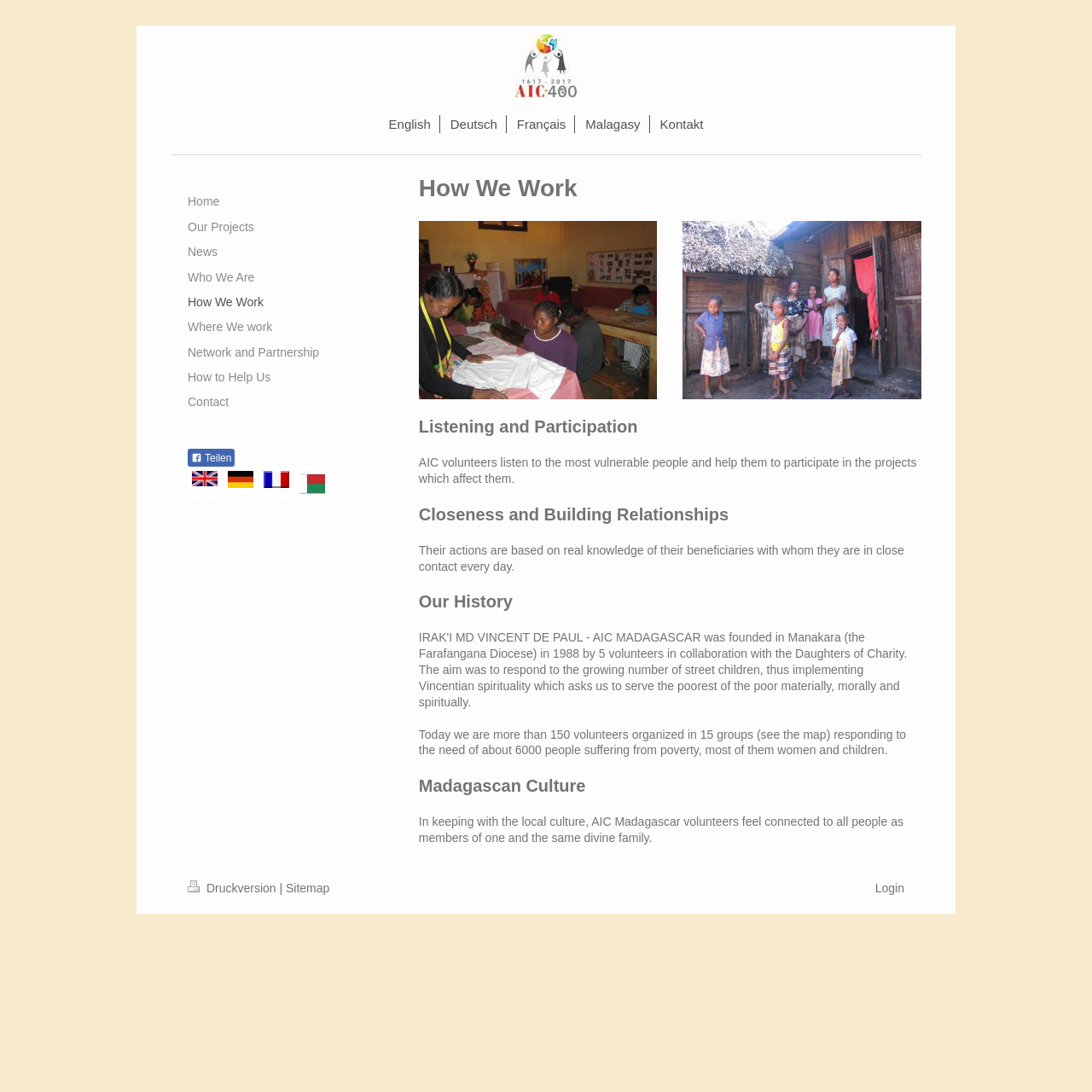Pinpoint the bounding box coordinates of the clickable element to carry out the following instruction: "Contact us."

[0.597, 0.105, 0.652, 0.122]